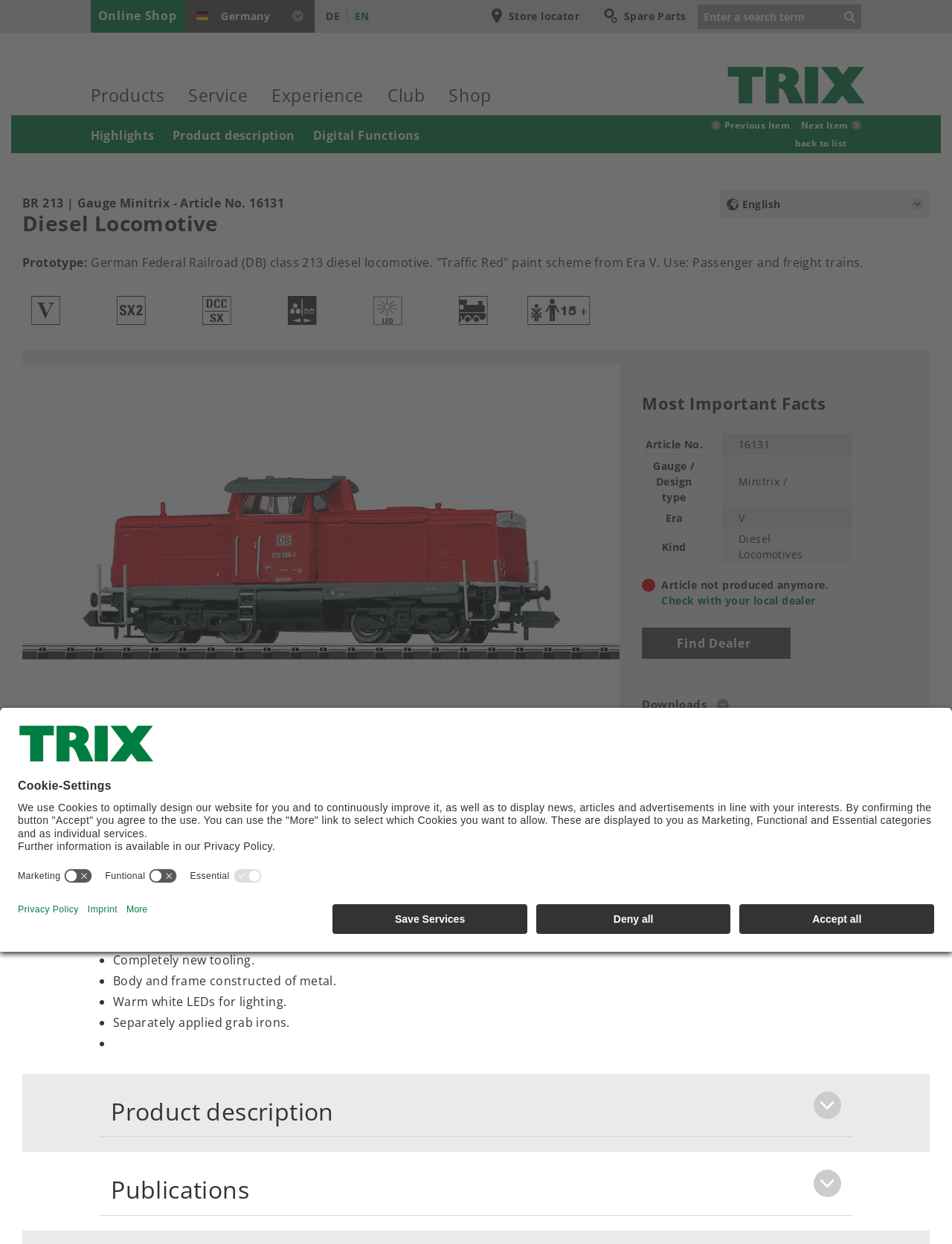Please provide a comprehensive answer to the question based on the screenshot: What is the gauge of the diesel locomotive?

From the table under 'Most Important Facts', we can see that the gauge of the diesel locomotive is Minitrix, which is mentioned in the row with the header 'Gauge / Design type'.